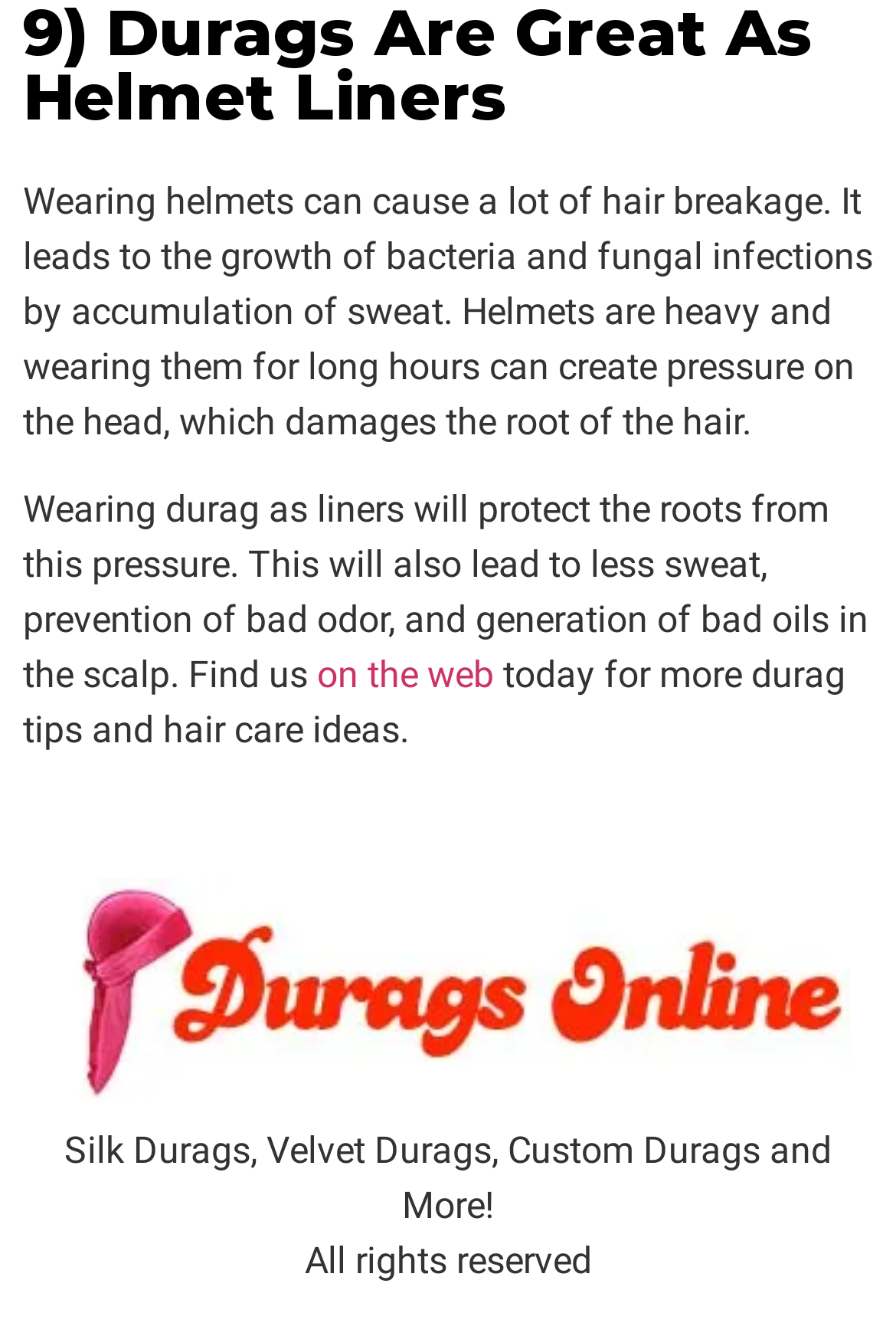Look at the image and answer the question in detail:
What is the logo of the website?

The image element 'durags online logo wide' is likely the logo of the website, which is a visual representation of the brand or identity of the website.